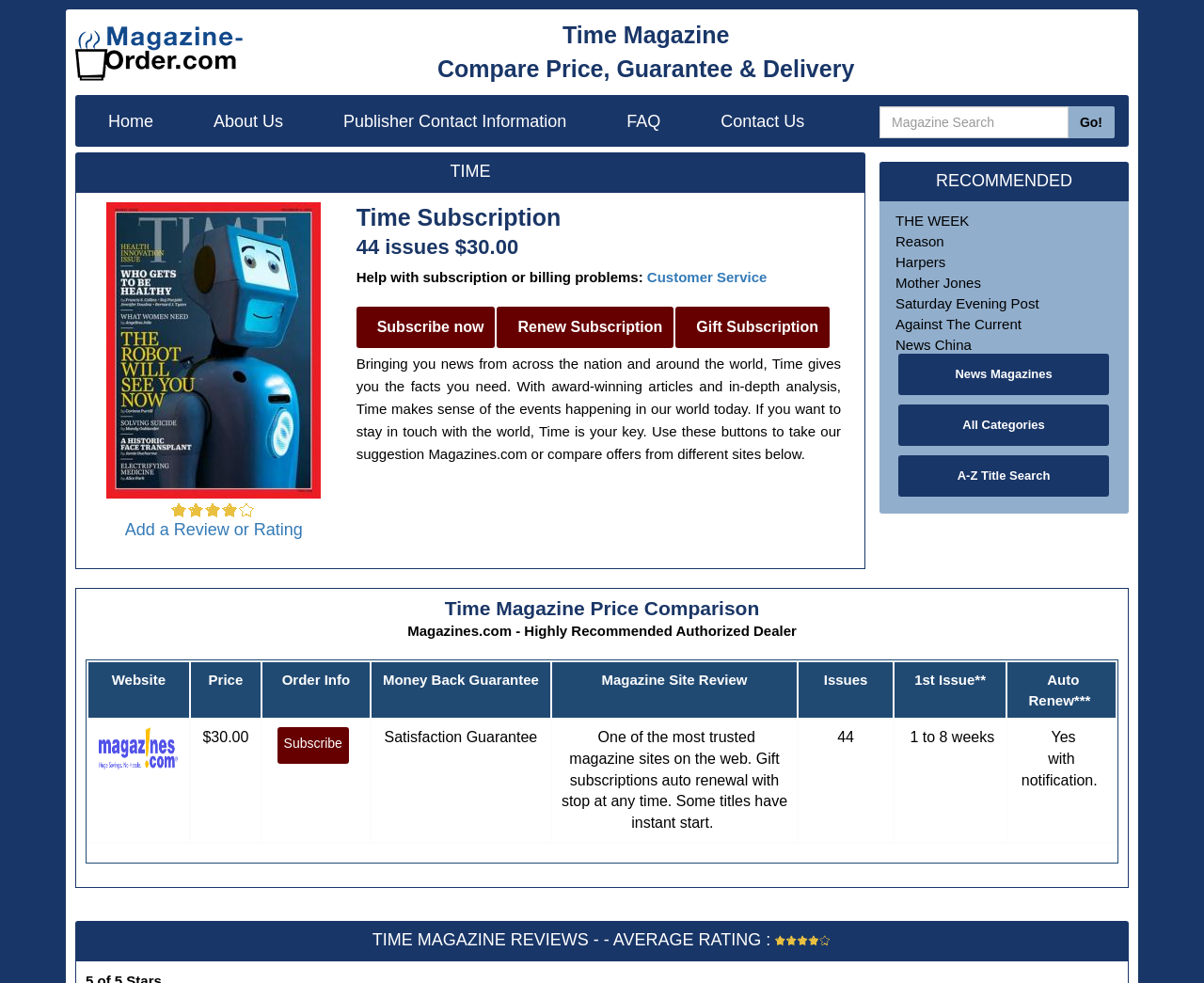Provide a short, one-word or phrase answer to the question below:
How many issues are in a Time Magazine subscription?

44